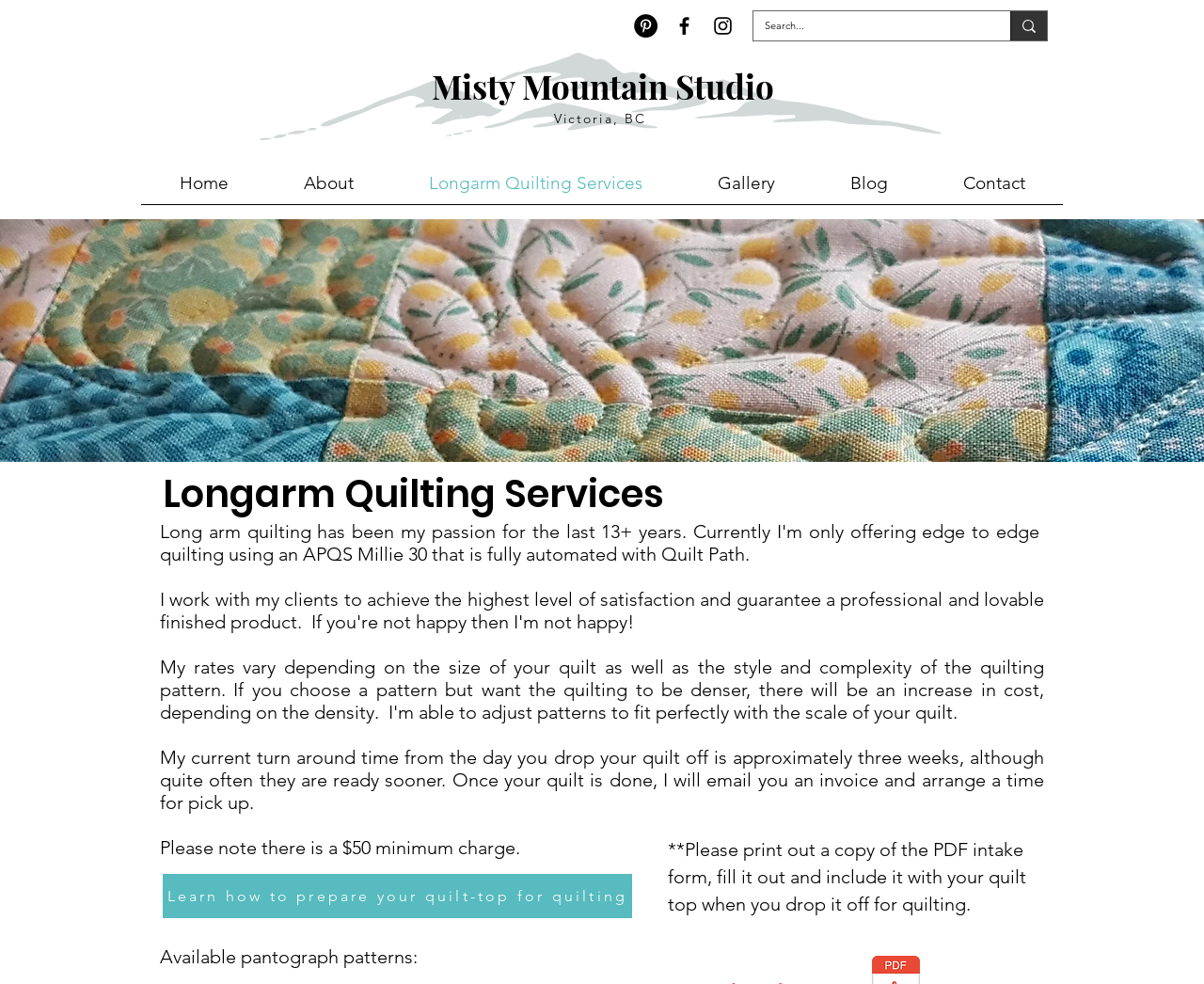Extract the bounding box coordinates for the HTML element that matches this description: "aria-label="Search..." name="q" placeholder="Search..."". The coordinates should be four float numbers between 0 and 1, i.e., [left, top, right, bottom].

[0.635, 0.011, 0.806, 0.041]